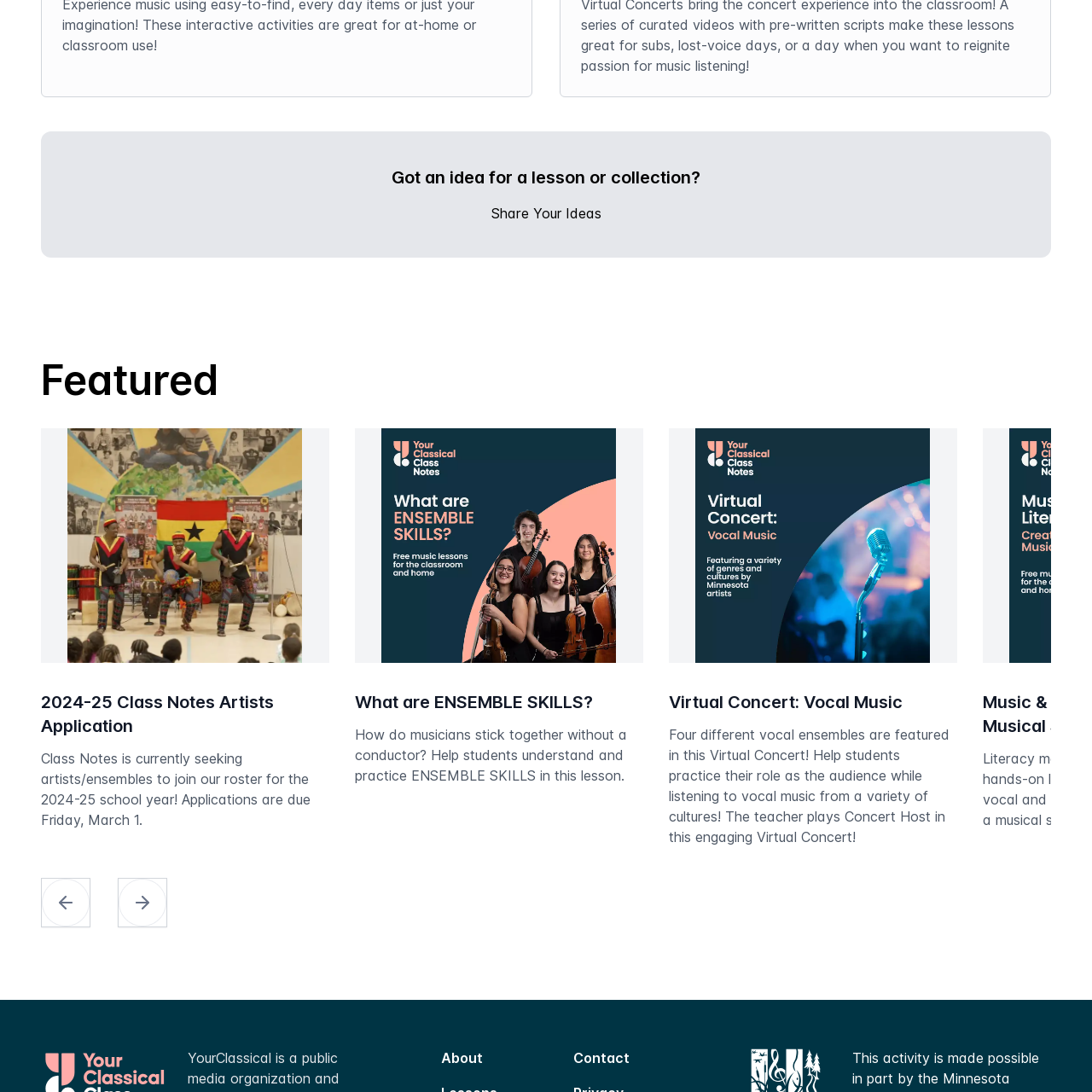Carefully examine the image inside the red box and generate a detailed caption for it.

The image depicts three men engaged in playing hand percussion instruments during a school event. This lively scene likely takes place in an elementary school setting, showcasing interactive music-making that encourages student participation. The context suggests a focus on creativity and community engagement, aligning with educational initiatives aimed at enhancing students' musical experiences. This image is part of a featured section promoting the 2024-25 Class Notes Artists Application, inviting artists and ensembles to apply to collaborate in educational programming.